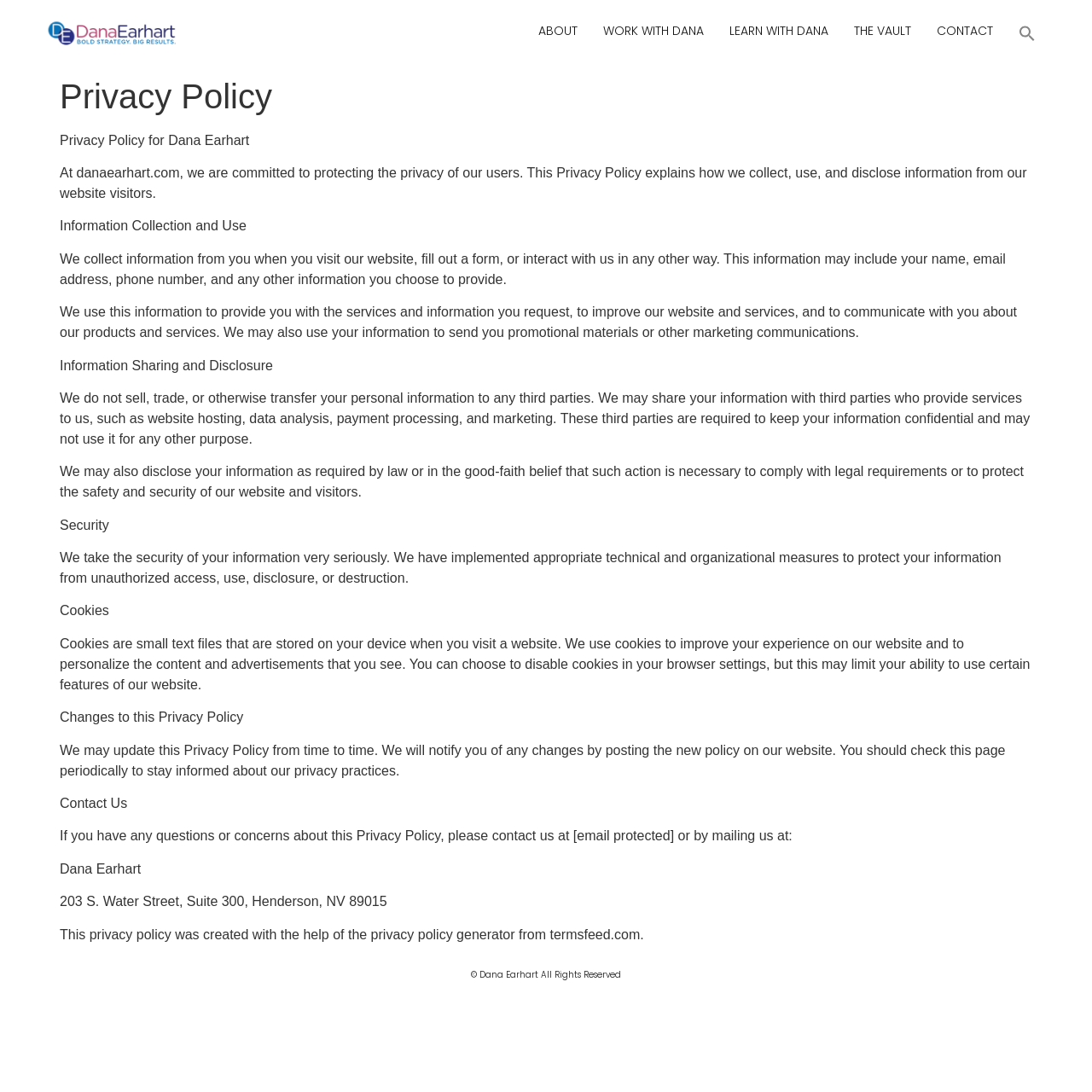Illustrate the webpage's structure and main components comprehensively.

This webpage is about the Privacy Policy of Dana Earhart, a website committed to protecting the privacy of its users. At the top left corner, there is a logo of Dana Earhart, which is a clickable link. Next to the logo, there are several navigation links, including "ABOUT", "WORK WITH DANA", "LEARN WITH DANA", "THE VAULT", "CONTACT", and a search icon link.

Below the navigation links, there is a main content area that occupies most of the page. The page title "Privacy Policy" is displayed prominently at the top of this area. Below the title, there is a brief introduction to the privacy policy, explaining how the website collects, uses, and discloses information from its visitors.

The main content is divided into several sections, including "Information Collection and Use", "Information Sharing and Disclosure", "Security", "Cookies", "Changes to this Privacy Policy", and "Contact Us". Each section provides detailed information about the website's privacy practices, such as how it collects and uses user information, with whom it shares the information, and how it protects the information.

At the bottom of the page, there is a copyright notice that reads "© Dana Earhart All Rights Reserved".